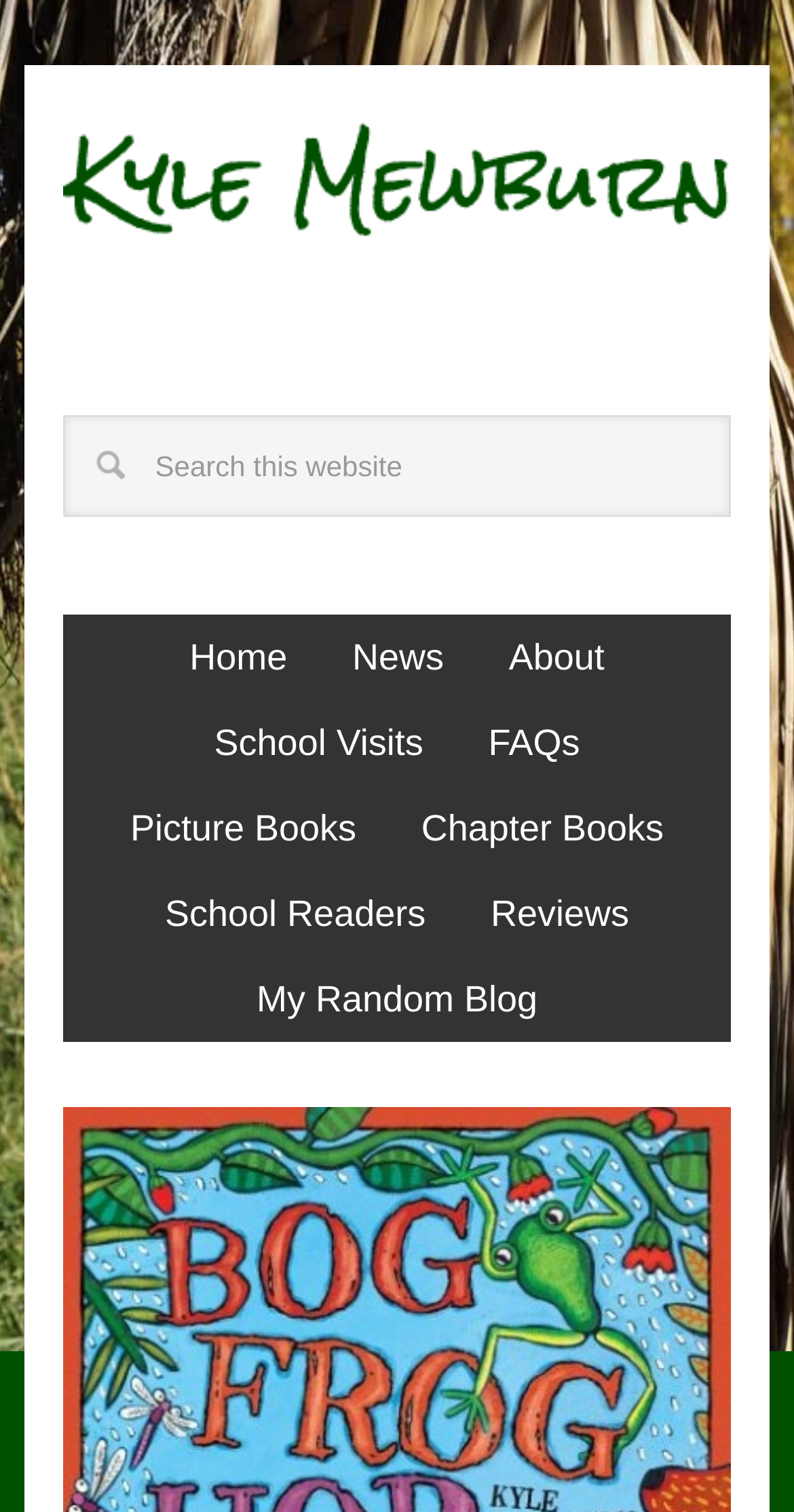Please provide a detailed answer to the question below based on the screenshot: 
How many types of books are listed?

The webpage lists three types of books: 'Picture Books', 'Chapter Books', and 'School Readers'. These links are located in the main navigation section of the webpage, and are likely categories of books written by the author.